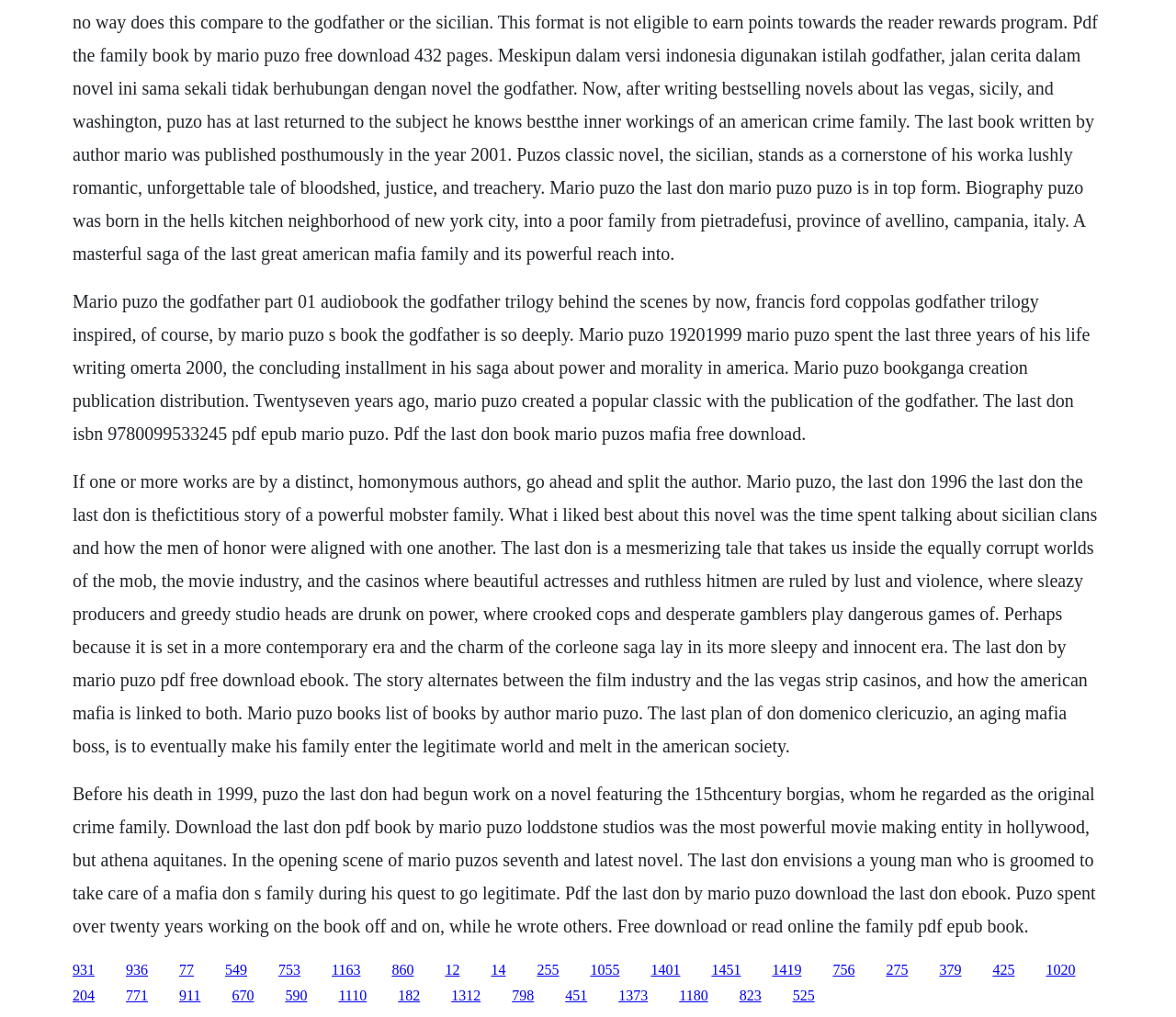What is the name of the author mentioned?
Provide an in-depth answer to the question, covering all aspects.

The author's name is mentioned multiple times in the text, specifically in the sentences 'Mario puzo the godfather part 01 audiobook the godfather trilogy behind the scenes by now, francis ford coppolas godfather trilogy inspired, of course, by mario puzo s book the godfather is so deeply.' and 'Mario puzo bookganga creation publication distribution.'